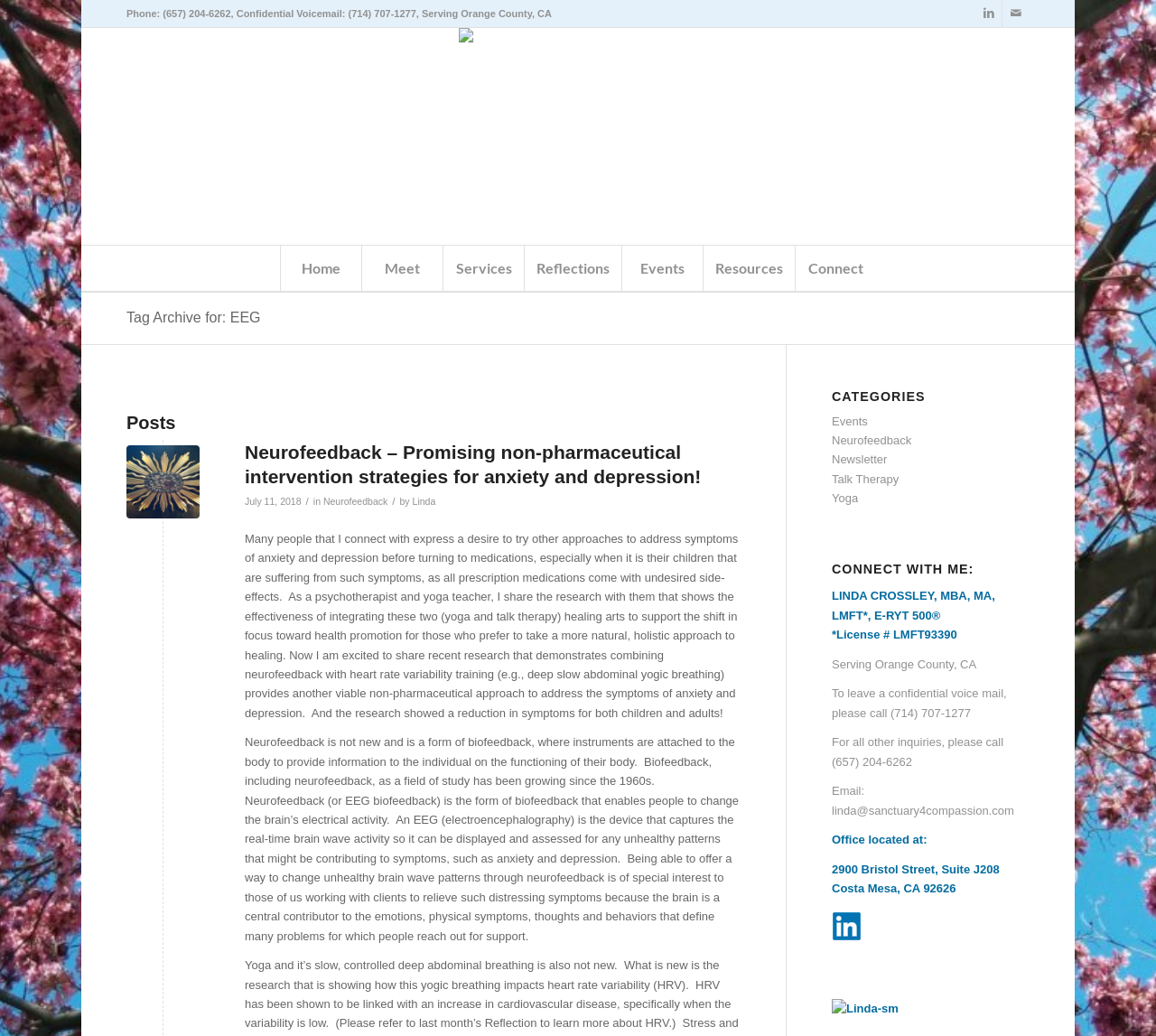What is the name of the author of the latest article?
Kindly give a detailed and elaborate answer to the question.

I found the name of the author of the latest article by looking at the static text element that says 'by Linda' in the article section.